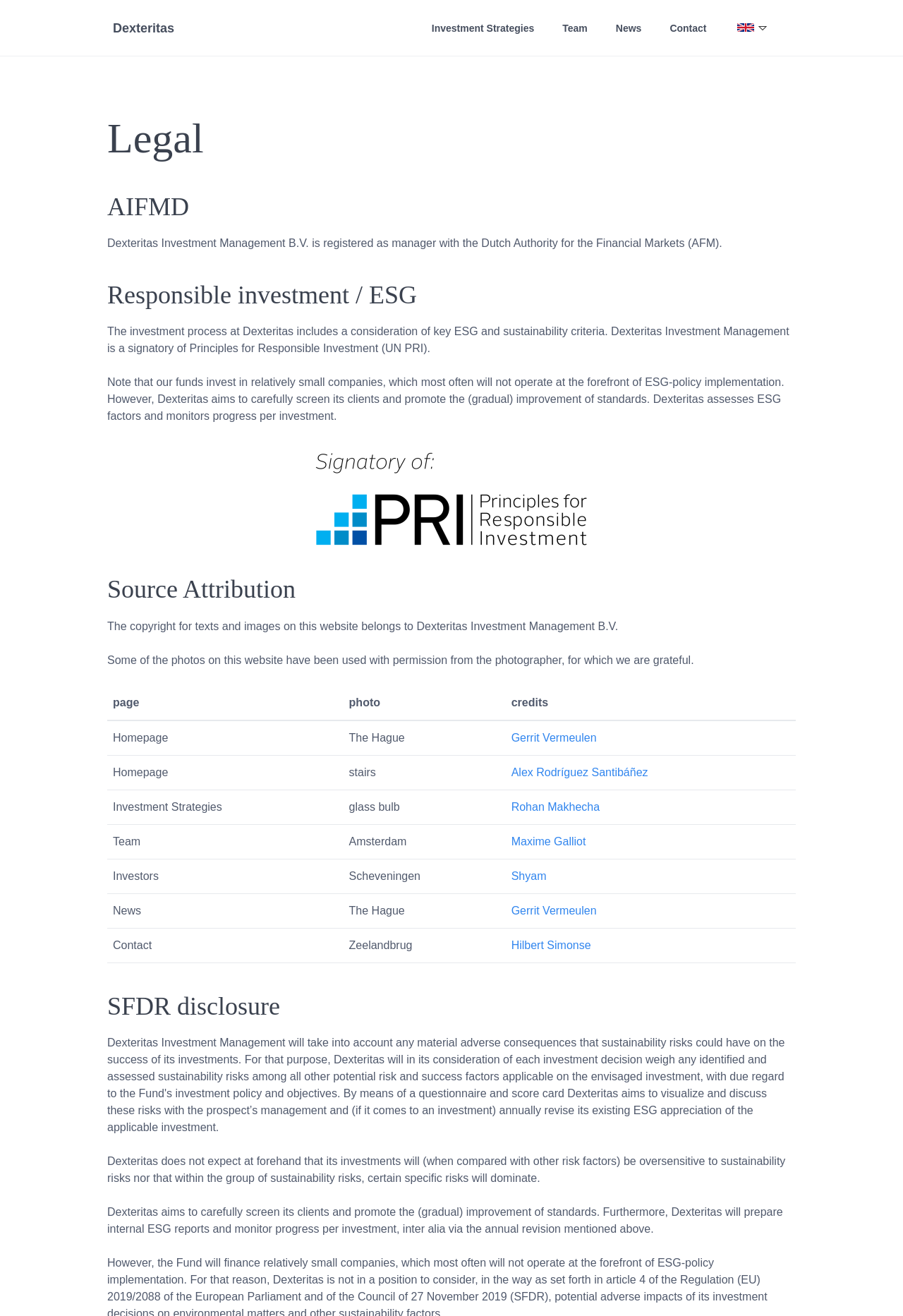Determine the bounding box coordinates of the target area to click to execute the following instruction: "Click on the 'Dexteritas' link."

[0.125, 0.014, 0.193, 0.029]